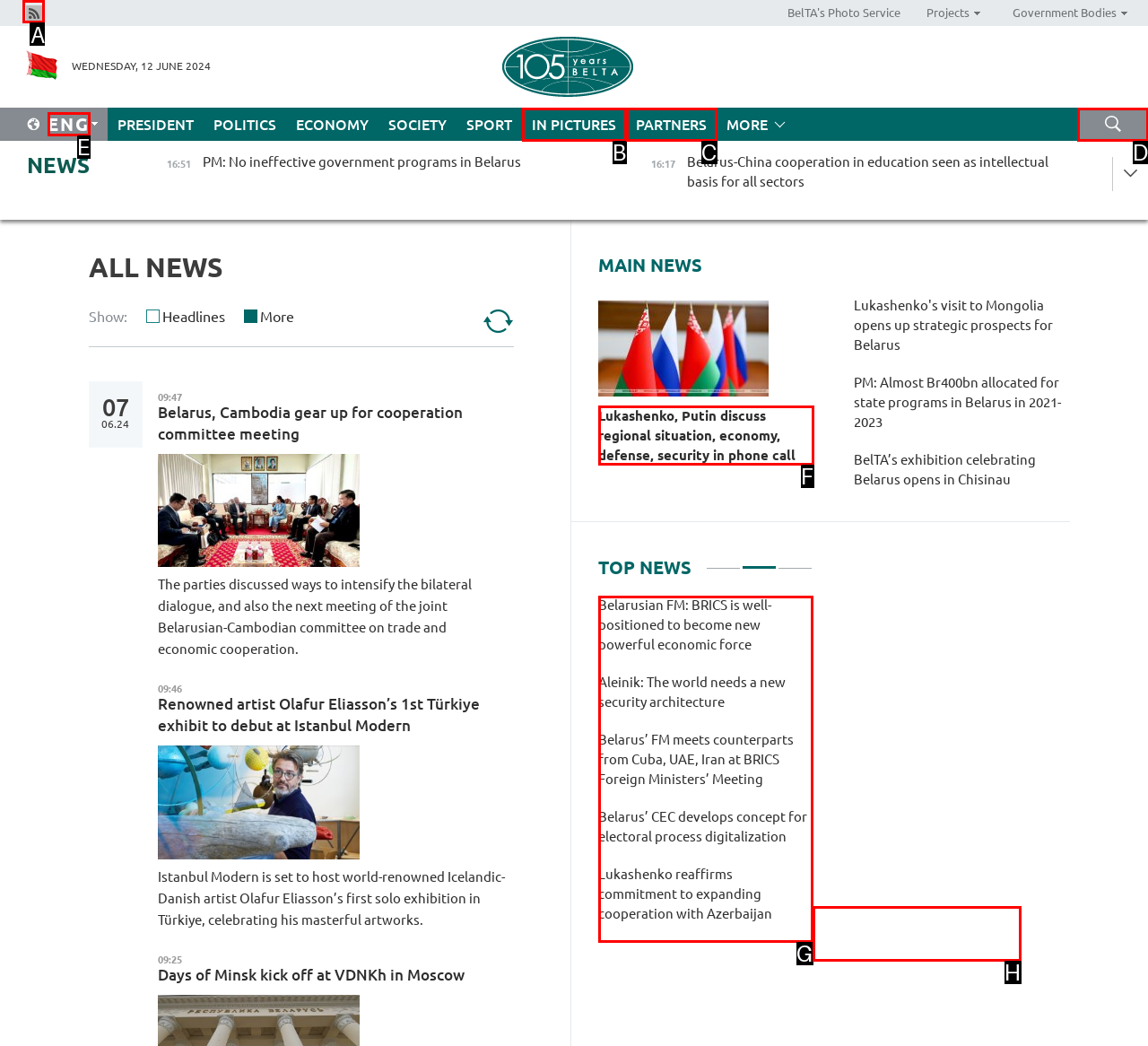Select the option I need to click to accomplish this task: Click on the 'Rss' link
Provide the letter of the selected choice from the given options.

A